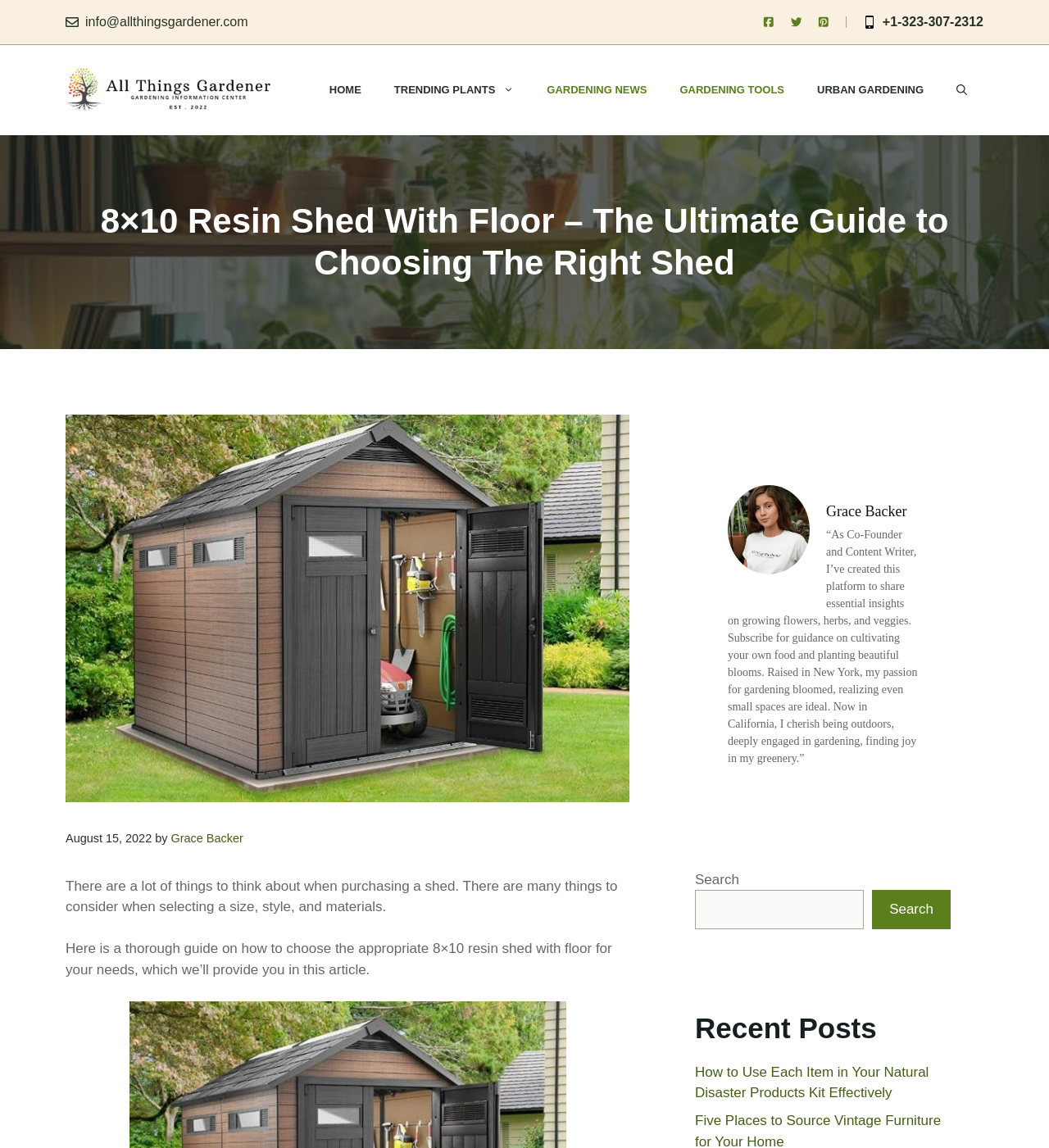Kindly provide the bounding box coordinates of the section you need to click on to fulfill the given instruction: "learn about basics of astrology".

None